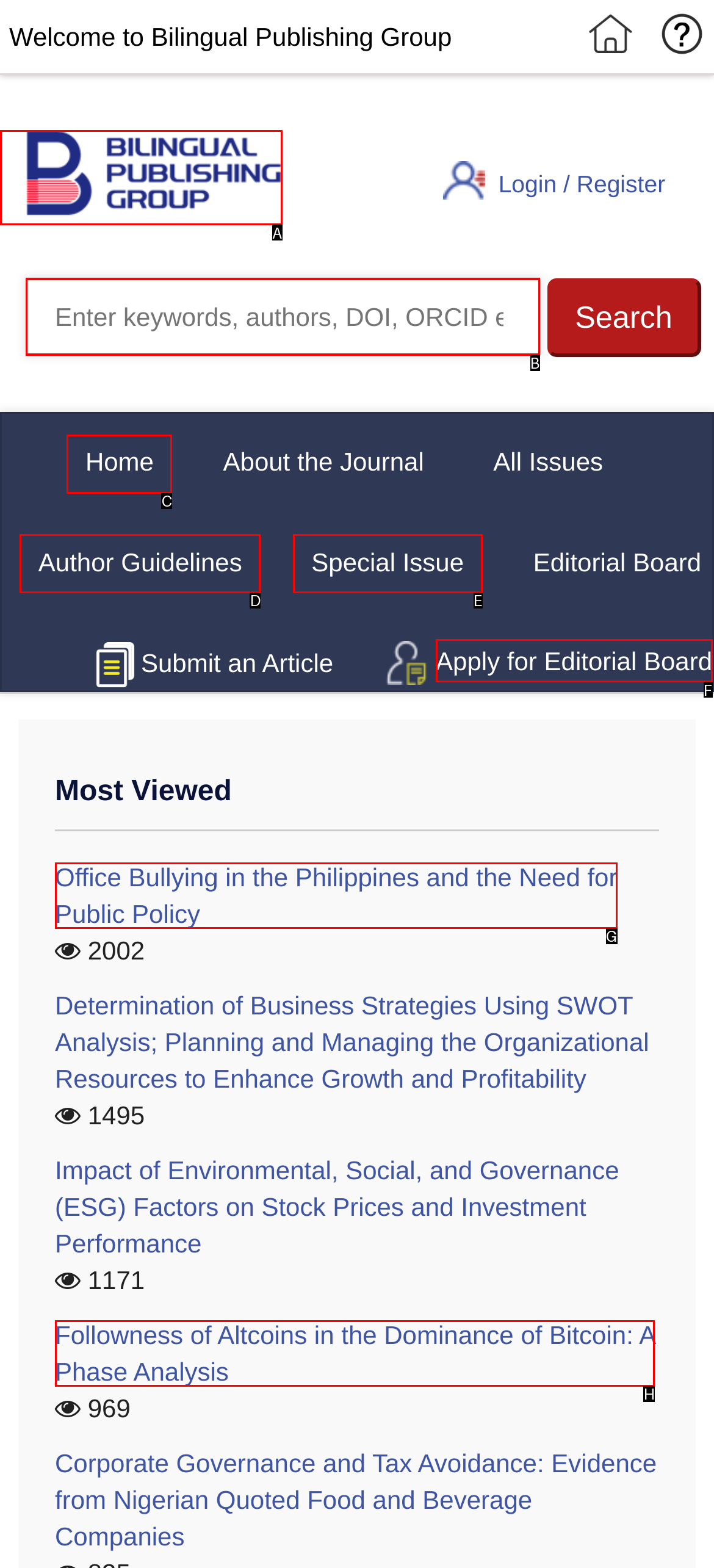Determine the UI element that matches the description: Special Issue
Answer with the letter from the given choices.

E